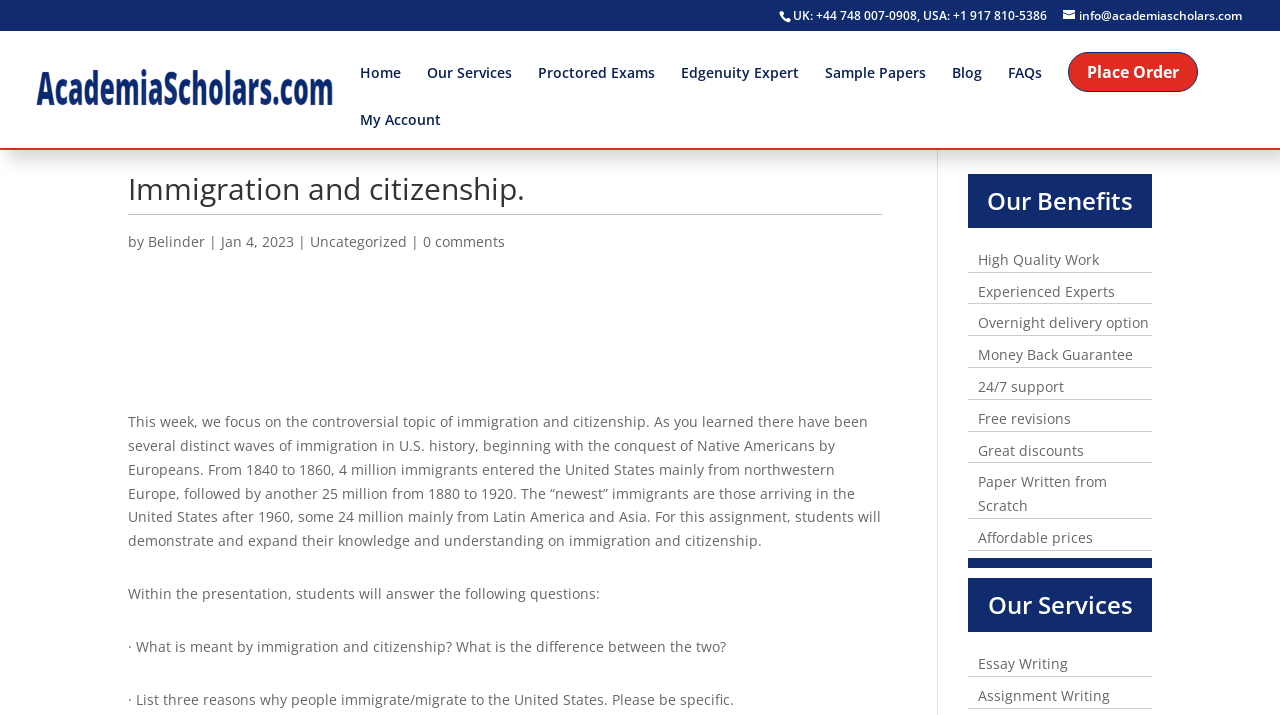Describe all the key features of the webpage in detail.

This webpage is about immigration and citizenship, with a focus on academic assistance. At the top, there is a prominent call-to-action, encouraging visitors to get free assistance with their assignments. Below this, there is a section with contact information, including phone numbers and an email address.

The main navigation menu is located below the contact information, with links to various pages such as Home, Our Services, Proctored Exams, and more. The menu is followed by a search box that allows users to search for specific content.

The main content of the page is an article about immigration and citizenship, with a heading that indicates it was written by Belinder on January 4, 2023. The article discusses the topic of immigration and citizenship, providing historical context and asking questions that students are expected to answer in a presentation.

To the right of the article, there are two sections: "Our Benefits" and "Our Services". The "Our Benefits" section lists nine benefits of using the service, including high-quality work, experienced experts, and overnight delivery options. The "Our Services" section lists two services offered: Essay Writing and Assignment Writing.

At the bottom of the page, there is a call-to-action button to place an order, as well as a link to the My Account page. Overall, the webpage is focused on providing academic assistance and promoting the services offered by the website.